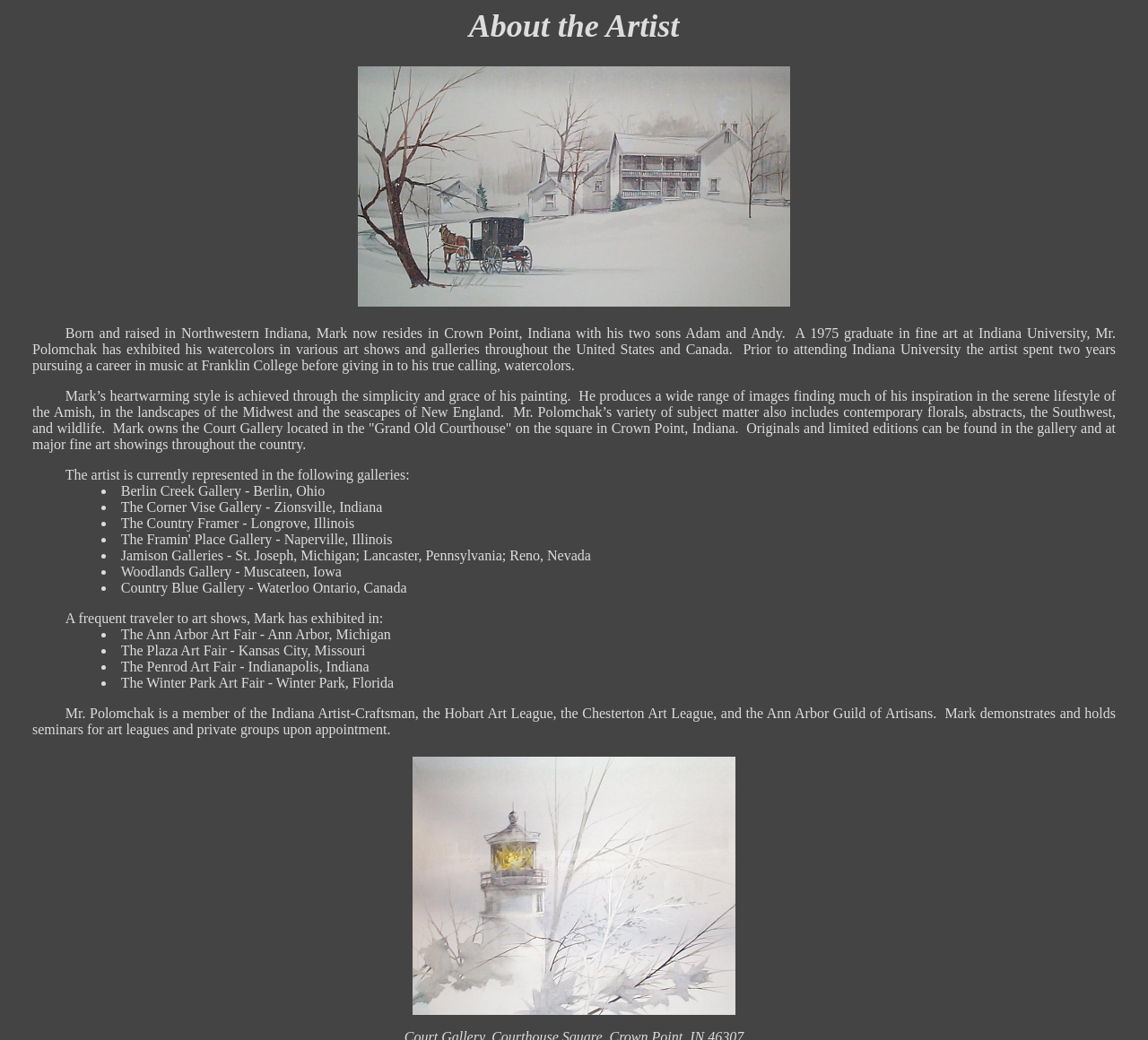Write an extensive caption that covers every aspect of the webpage.

This webpage is about Mark Polomchak, an artist, and his website. At the top, there is a heading "About the Artist". Below the heading, there is an image of a buggy, taking up about a quarter of the page. 

To the right of the buggy image, there is a table with a single row, containing a cell with a large block of text. This text describes Mark's background, including his education, career, and artistic style. It also mentions his gallery, the Court Gallery, and lists several other galleries that represent him. 

The text is divided into sections, with bullet points listing the galleries and art fairs where Mark's work has been exhibited. There are seven bullet points, each with a brief description of the gallery or art fair. 

Below the table, there is another image, this time of a lighthouse, taking up about a quarter of the page.